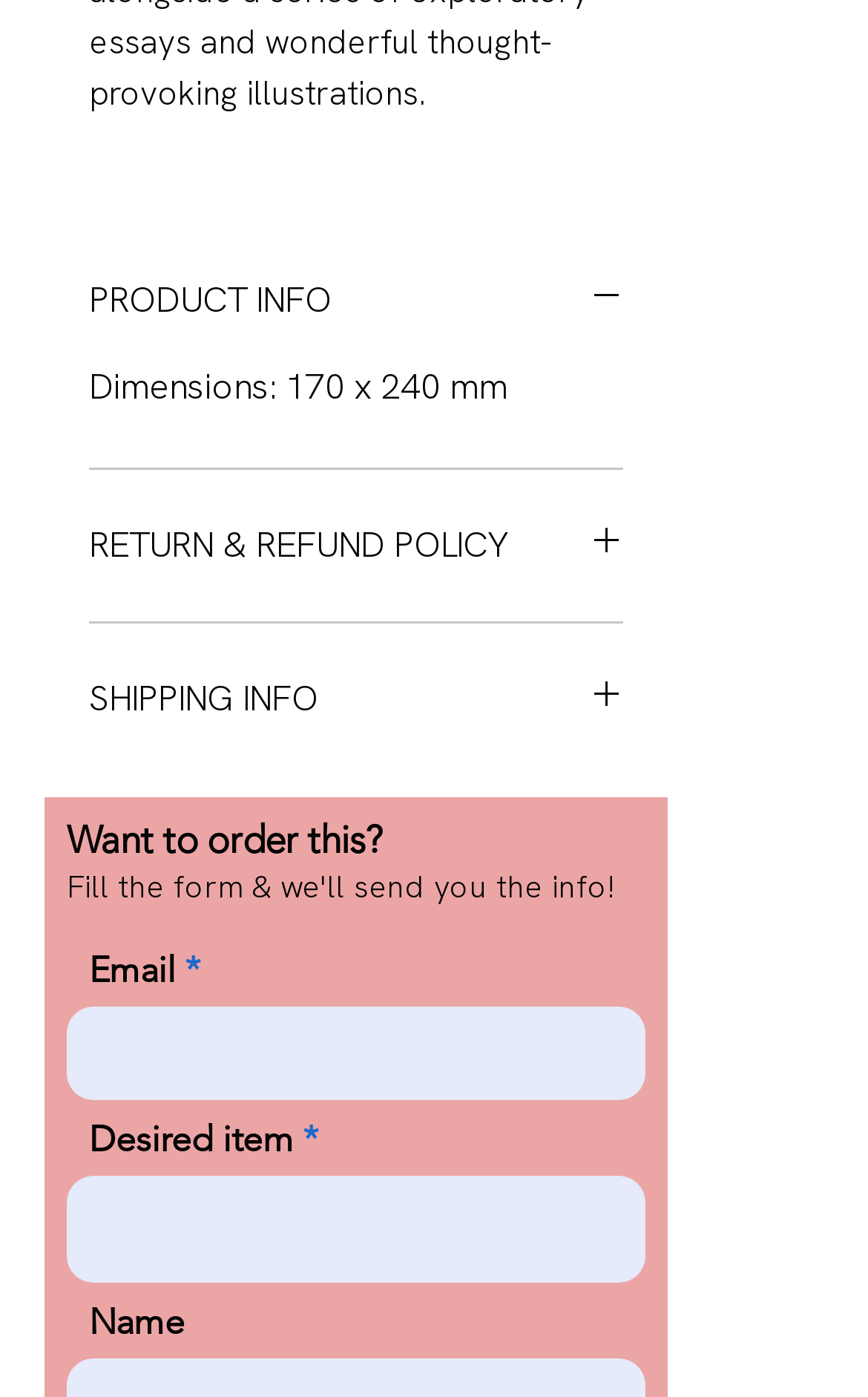Ascertain the bounding box coordinates for the UI element detailed here: "PRODUCT INFO". The coordinates should be provided as [left, top, right, bottom] with each value being a float between 0 and 1.

[0.103, 0.2, 0.718, 0.231]